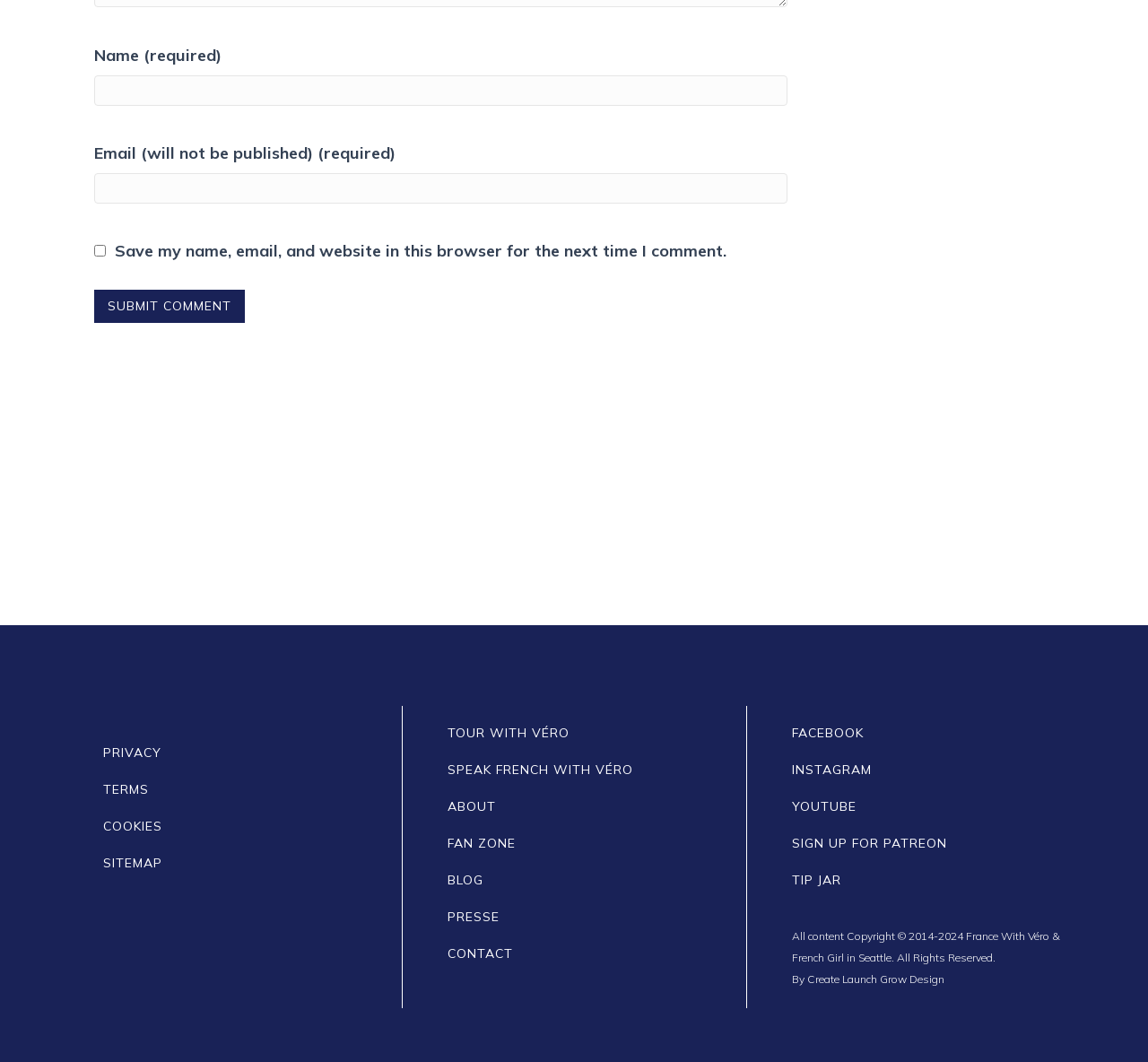Show the bounding box coordinates of the element that should be clicked to complete the task: "Submit a comment".

[0.082, 0.327, 0.213, 0.358]